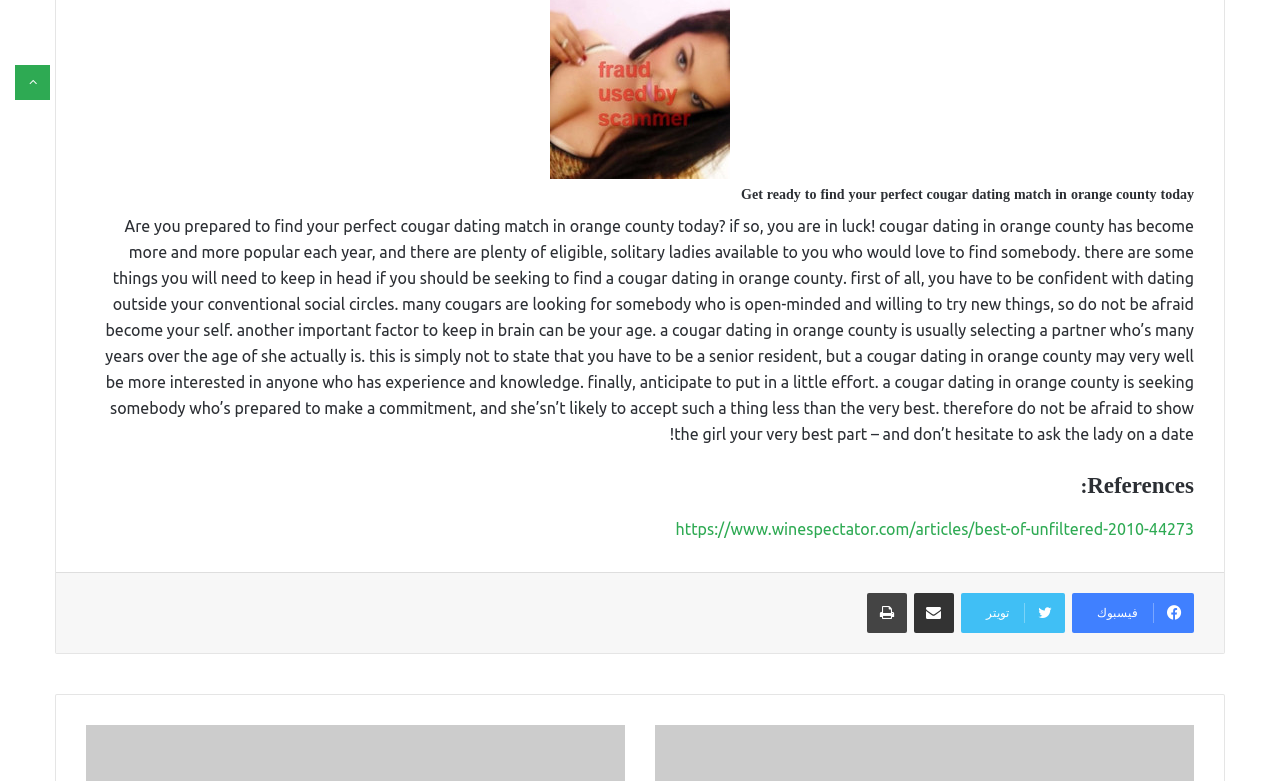Analyze the image and give a detailed response to the question:
What are the social media links available?

The webpage has links to various social media platforms, including Facebook, Twitter, and others, as indicated by the links with icons and text labels.